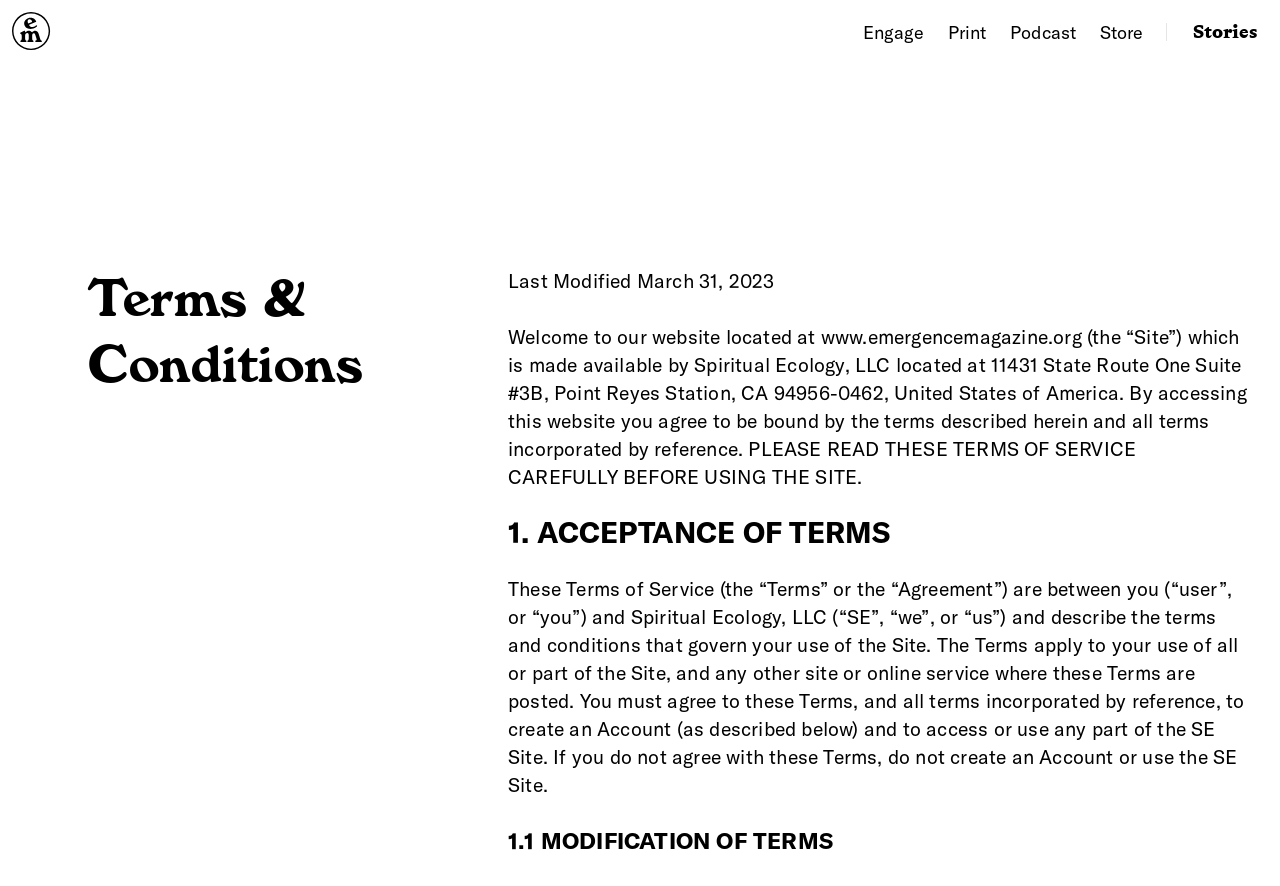Provide the bounding box coordinates of the HTML element this sentence describes: "Emergence Magazine".

[0.009, 0.014, 0.04, 0.058]